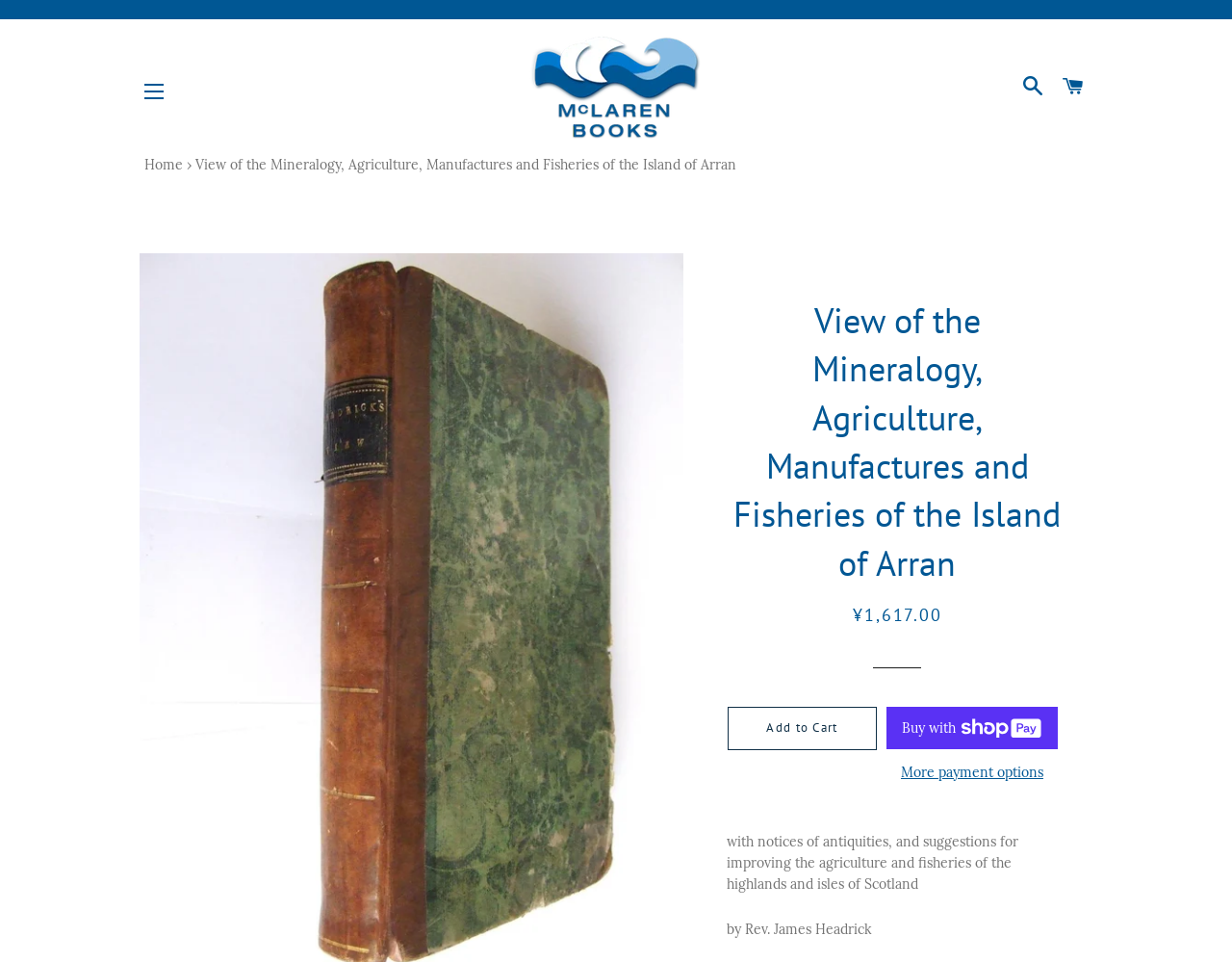What is the name of the book?
Refer to the image and offer an in-depth and detailed answer to the question.

I found the answer by looking at the breadcrumbs navigation section, where the link 'Home' is followed by a static text 'View of the Mineralogy, Agriculture, Manufactures and Fisheries of the Island of Arran', which suggests that this is the title of the book.